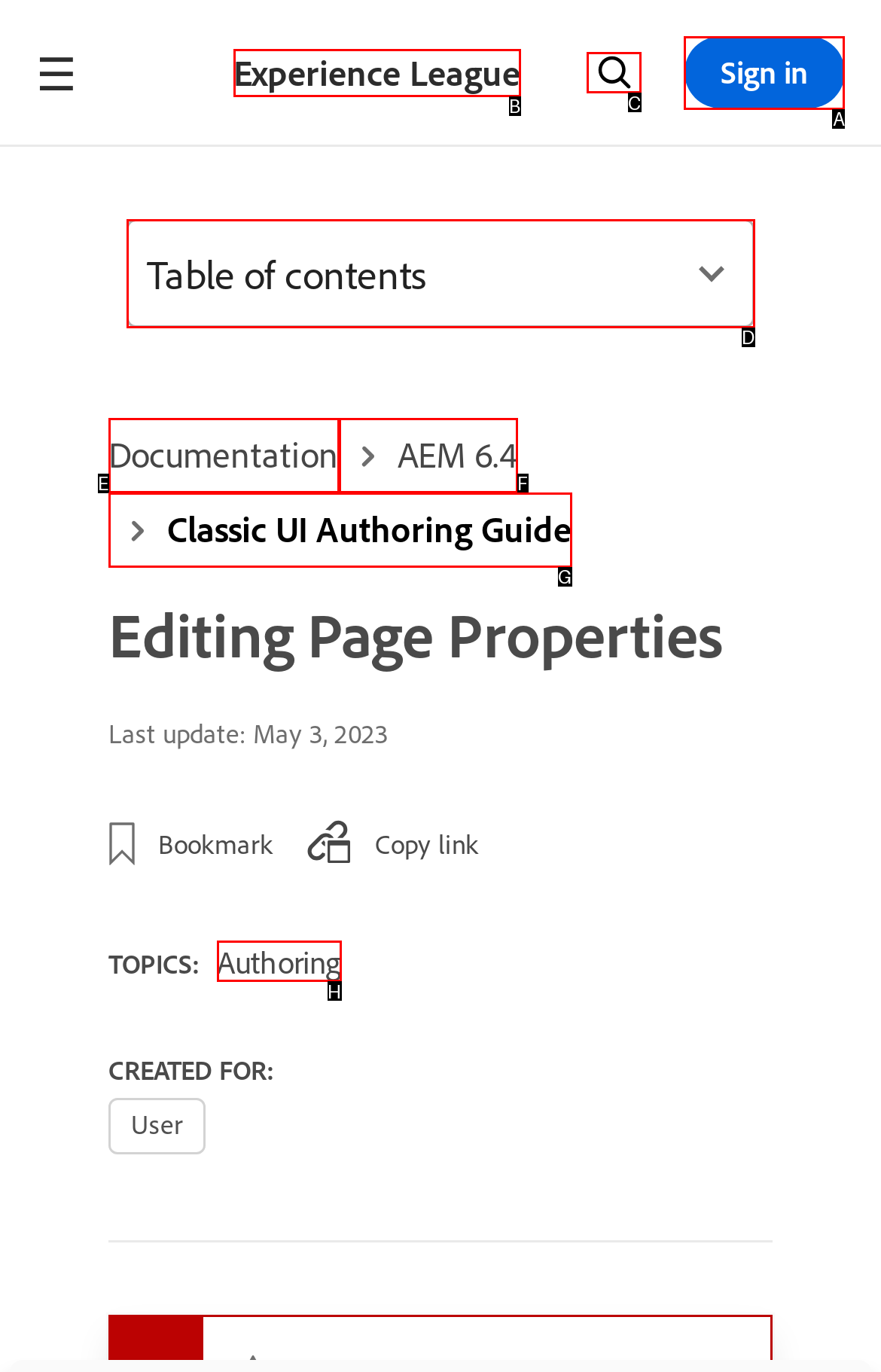Identify the HTML element that corresponds to the description: Authoring Provide the letter of the matching option directly from the choices.

H